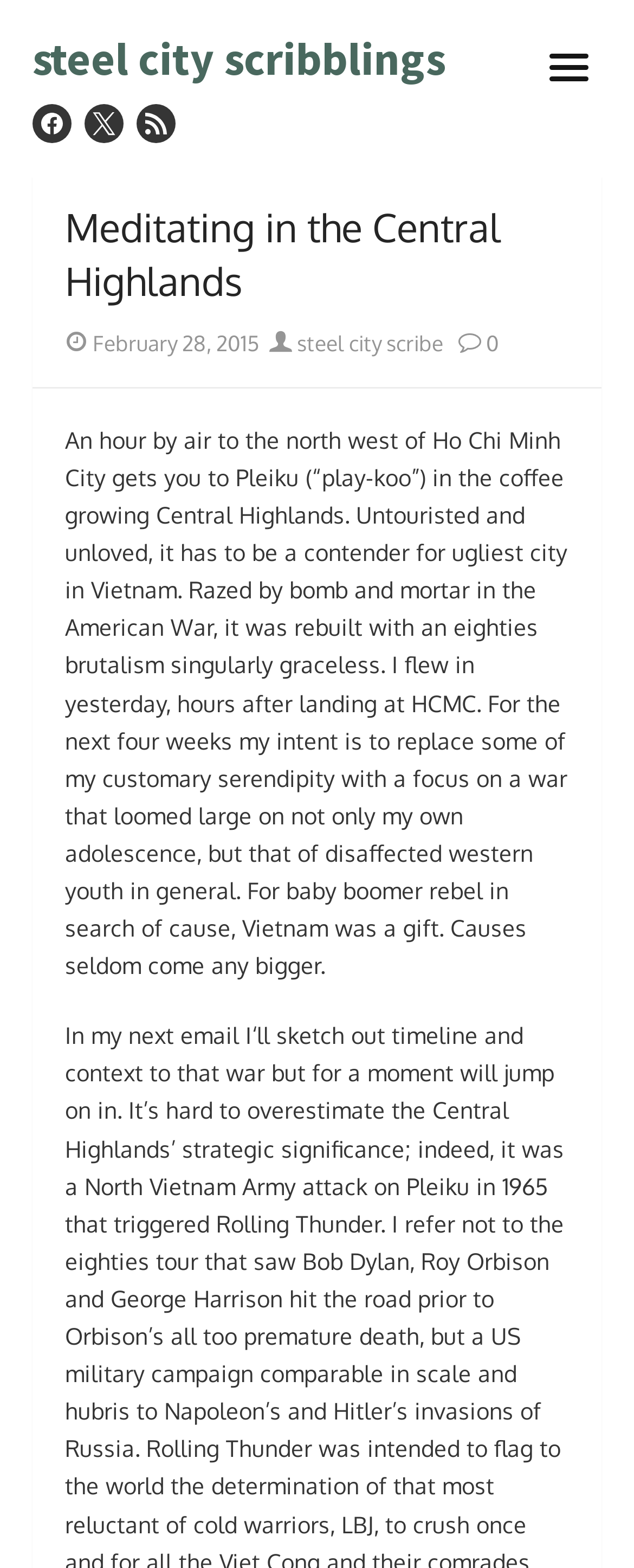Provide a thorough description of this webpage.

The webpage appears to be a blog post titled "Meditating in the Central Highlands – steel city scribblings". At the top left, there is a link to the blog's homepage labeled "steel city scribblings". Next to it, there are three social media links: "facebook", "twitter", and "rss". On the top right, there is a button to open a menu.

Below the top section, there is a header area that spans almost the entire width of the page. It contains the title "Meditating in the Central Highlands" in a heading element, followed by a "Posted on" label and a link to the date "February 28, 2015". Further to the right, there is an "Author" label and a link to the author's name "v steel city scribe", as well as another link labeled "J 0".

The main content of the page is a block of text that occupies most of the page's width and height. The text describes the author's experience traveling to Pleiku in the Central Highlands of Vietnam, and their intention to focus on the war that took place there during their four-week stay. The text is divided into paragraphs, with the first paragraph describing the city of Pleiku and its history, and the second paragraph discussing the author's personal connection to the war.